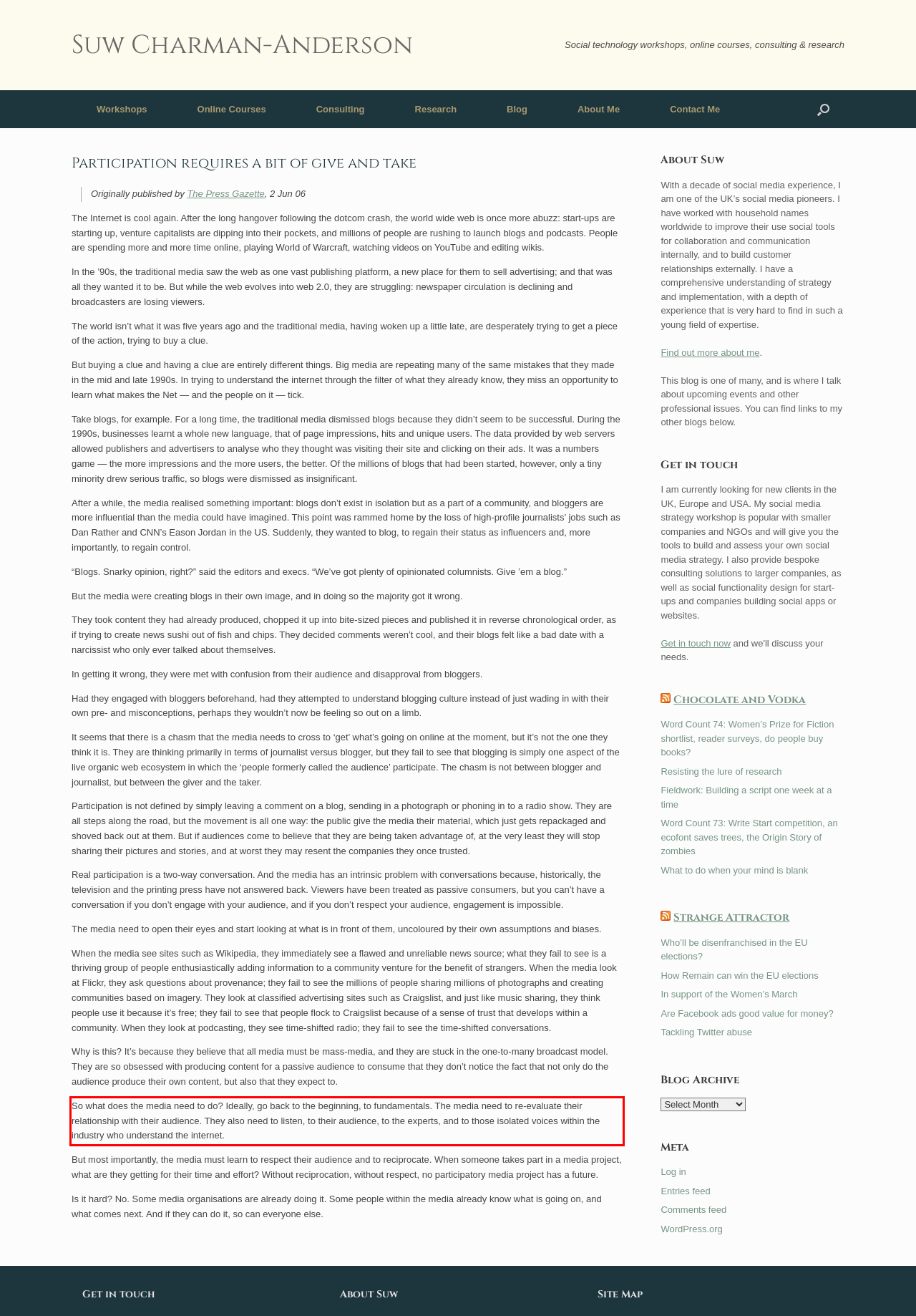Given a screenshot of a webpage, locate the red bounding box and extract the text it encloses.

So what does the media need to do? Ideally, go back to the beginning, to fundamentals. The media need to re-evaluate their relationship with their audience. They also need to listen, to their audience, to the experts, and to those isolated voices within the industry who understand the internet.